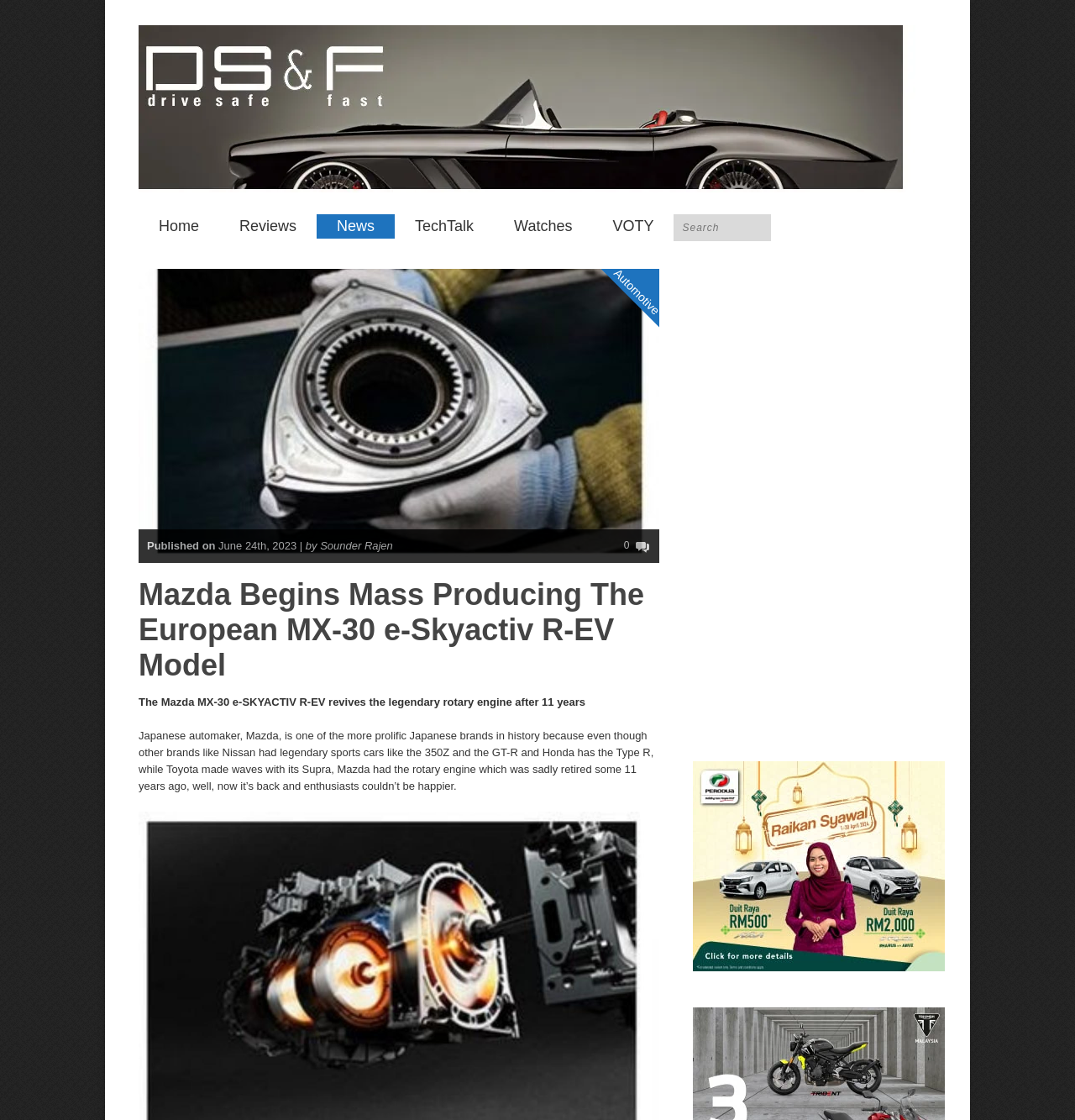Answer the question in one word or a short phrase:
What is the purpose of the search box?

To search the website